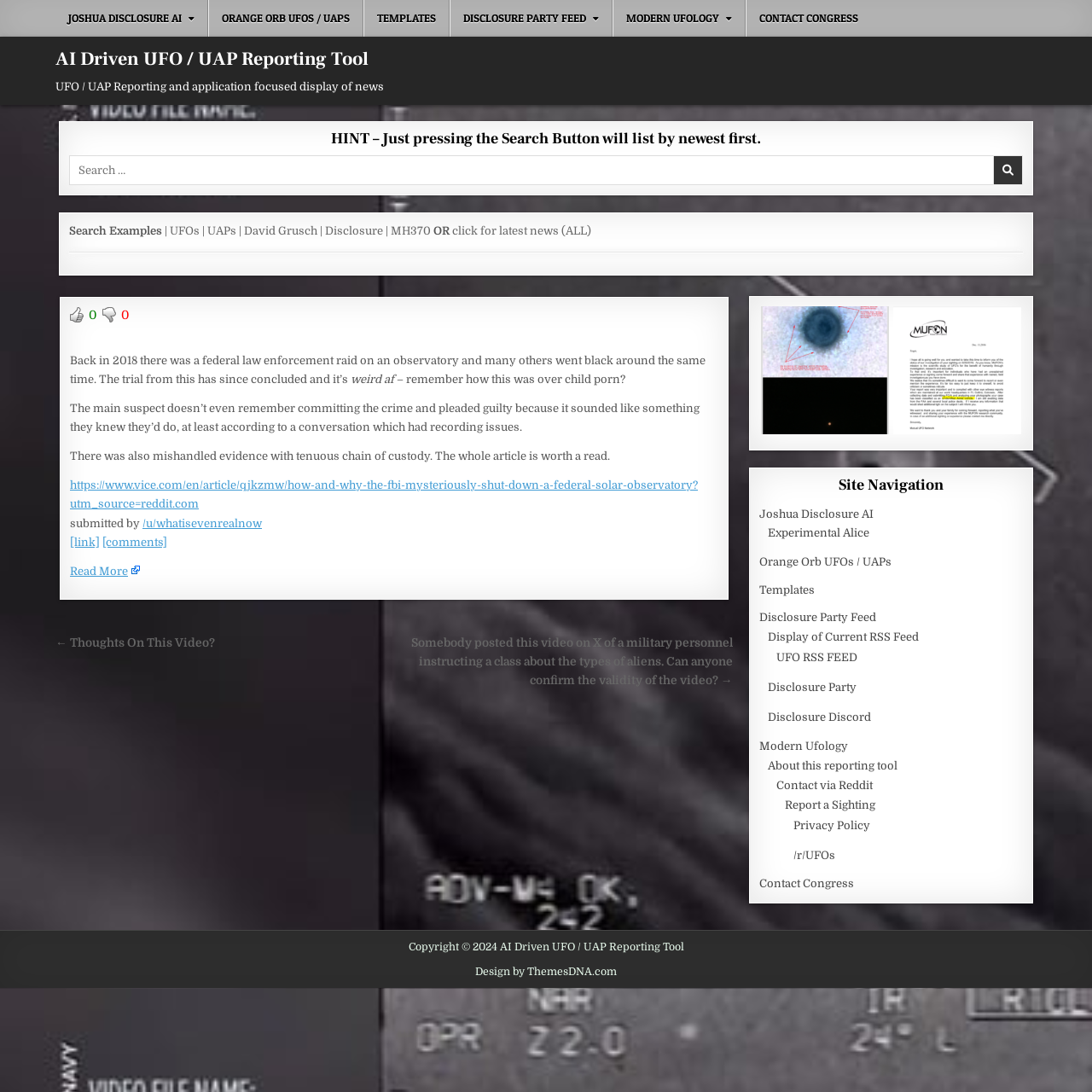Who submitted the article about the federal law enforcement raid?
Give a thorough and detailed response to the question.

The article about the federal law enforcement raid on an observatory has a submission credit to '/u/whatisevenrealnow', which can be found at the bottom of the article.